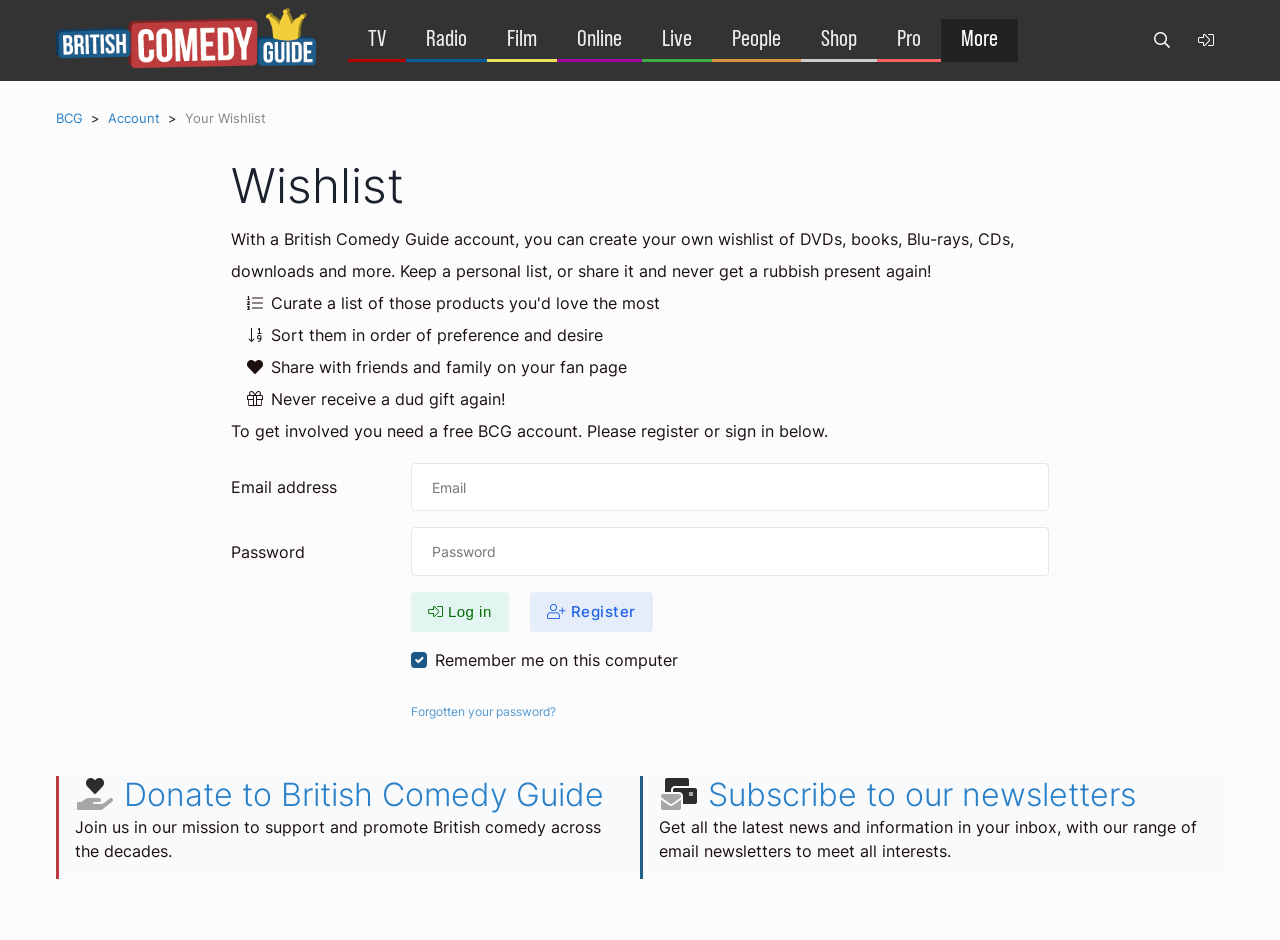Identify the bounding box coordinates of the section that should be clicked to achieve the task described: "Donate to British Comedy Guide".

[0.097, 0.825, 0.472, 0.866]